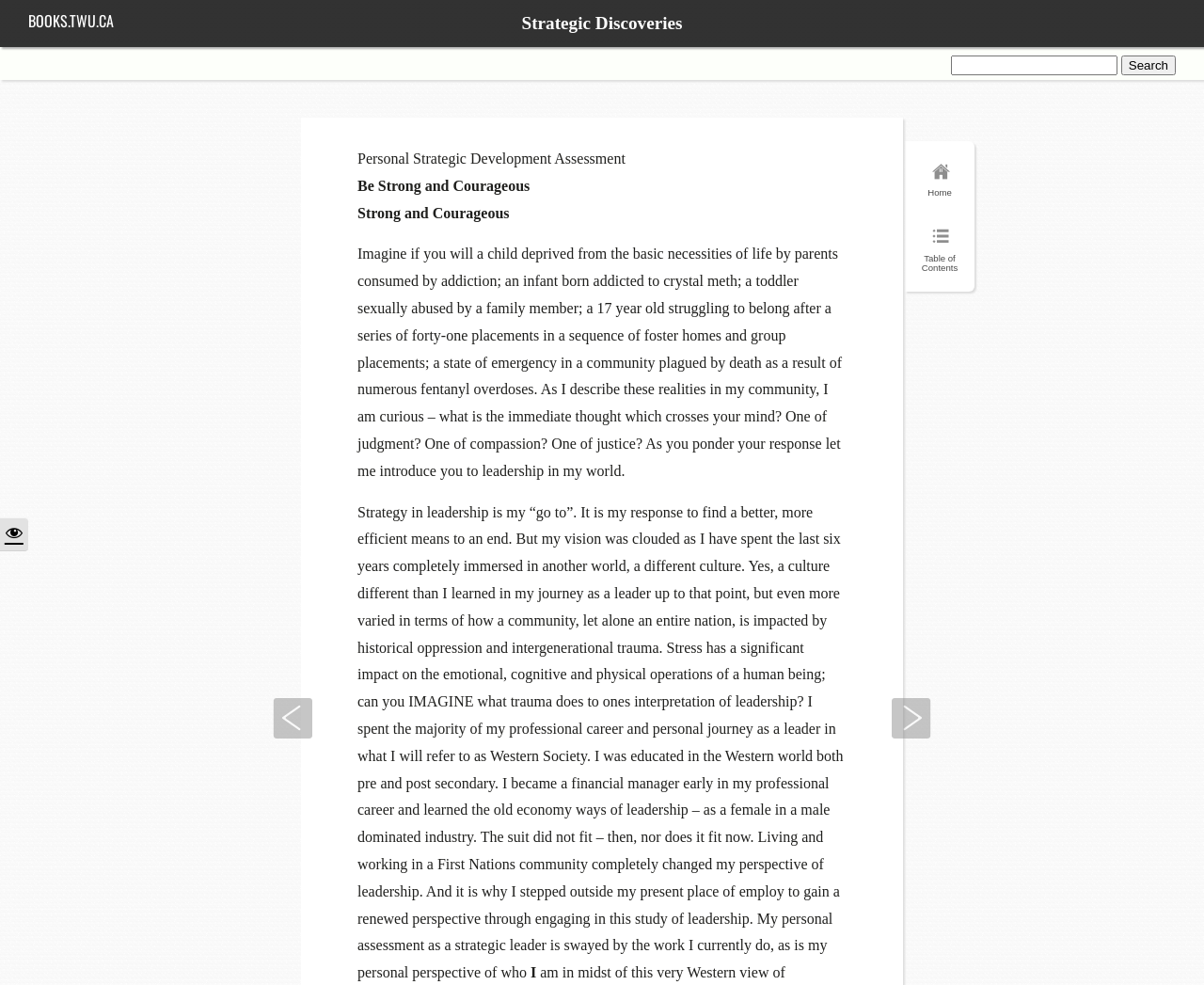Extract the bounding box coordinates for the UI element described by the text: "name="url" placeholder="Website"". The coordinates should be in the form of [left, top, right, bottom] with values between 0 and 1.

None